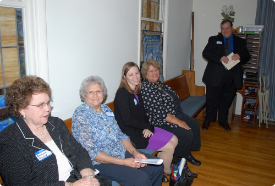What type of flooring is in the room?
Please answer the question with a detailed and comprehensive explanation.

The caption describes the decor of the room as simple yet pleasing, and specifically mentions the wooden flooring, which creates a cozy environment.